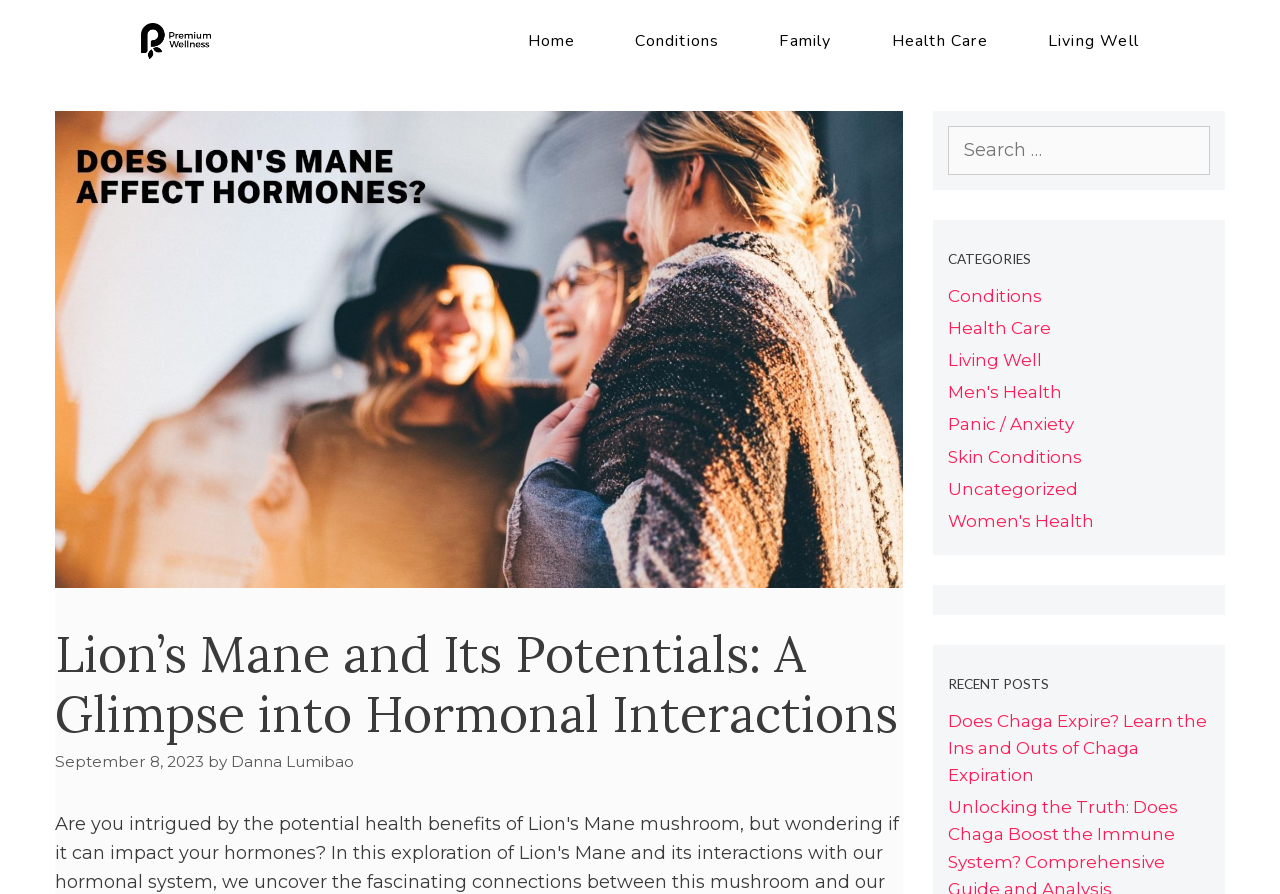Create an elaborate caption that covers all aspects of the webpage.

The webpage is about exploring the potential health benefits of Lion's Mane mushroom, specifically its impact on hormones. At the top left corner, there is a logo of "Premium Wellness" with a link to the homepage. Next to it, there are five navigation links: "Home", "Conditions", "Family", "Health Care", and "Living Well".

Below the navigation links, there is a main content section with a heading that reads "Lion’s Mane and Its Potentials: A Glimpse into Hormonal Interactions". The article is dated September 8, 2023, and is written by Danna Lumibao.

To the right of the main content section, there is a search box with a label "Search for:". Below the search box, there are three sections labeled "CATEGORIES", "RECENT POSTS", and another section without a label. The "CATEGORIES" section contains seven links to different categories, including "Conditions", "Health Care", and "Living Well". The "RECENT POSTS" section contains one link to a recent article titled "Does Chaga Expire? Learn the Ins and Outs of Chaga Expiration".